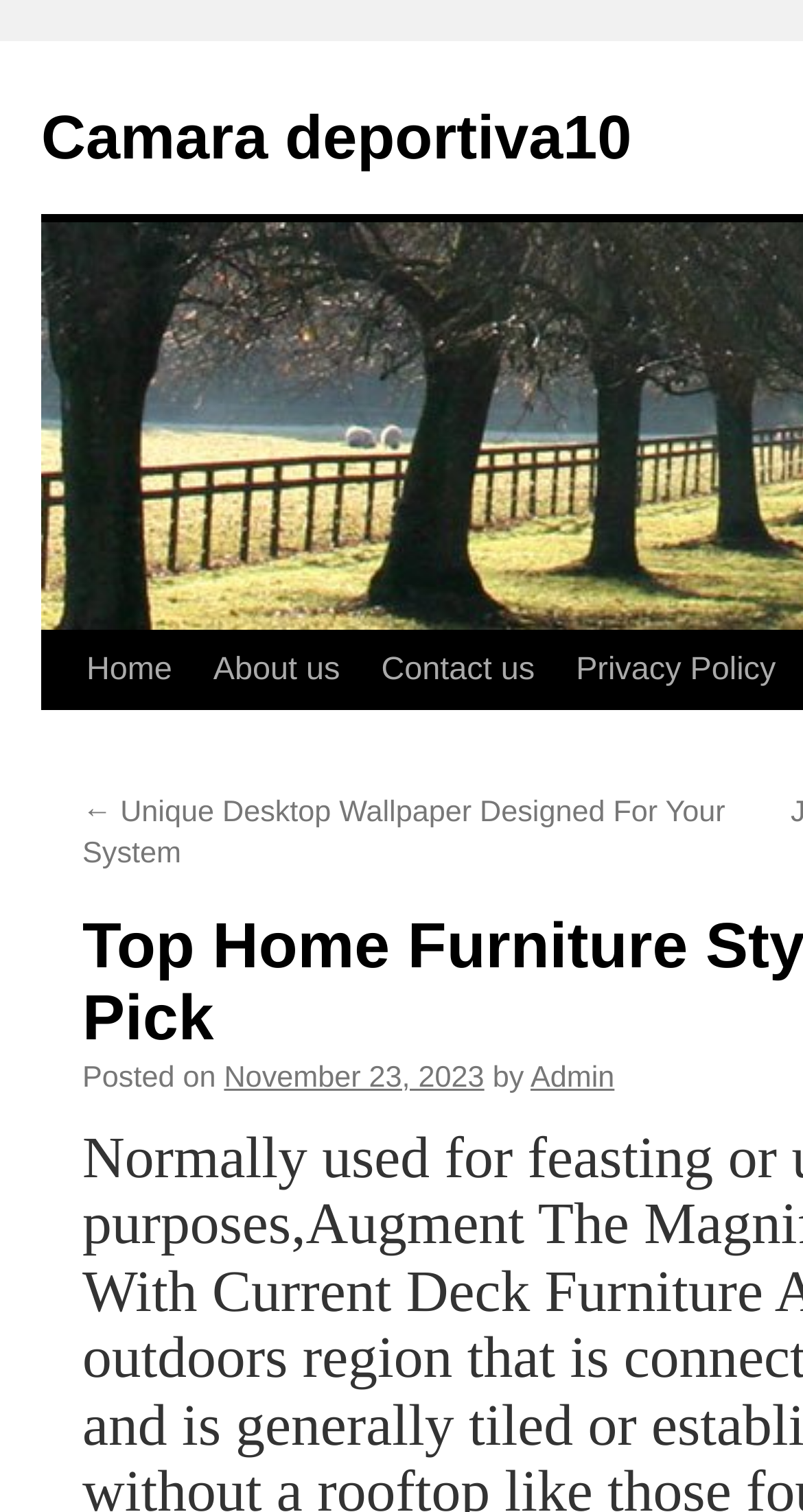Please mark the bounding box coordinates of the area that should be clicked to carry out the instruction: "read about us".

[0.24, 0.418, 0.449, 0.47]